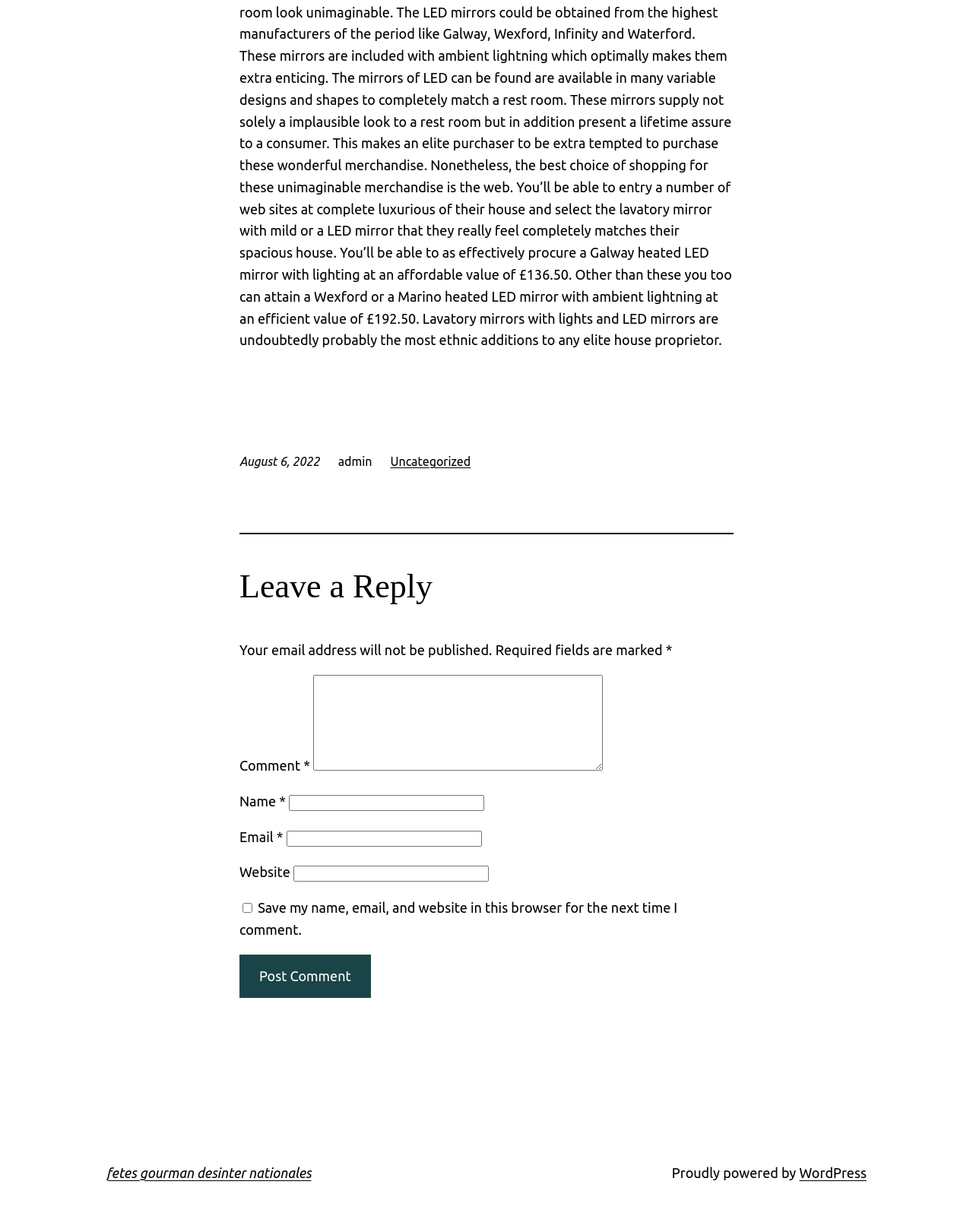Identify the bounding box coordinates for the element you need to click to achieve the following task: "Order books". The coordinates must be four float values ranging from 0 to 1, formatted as [left, top, right, bottom].

None